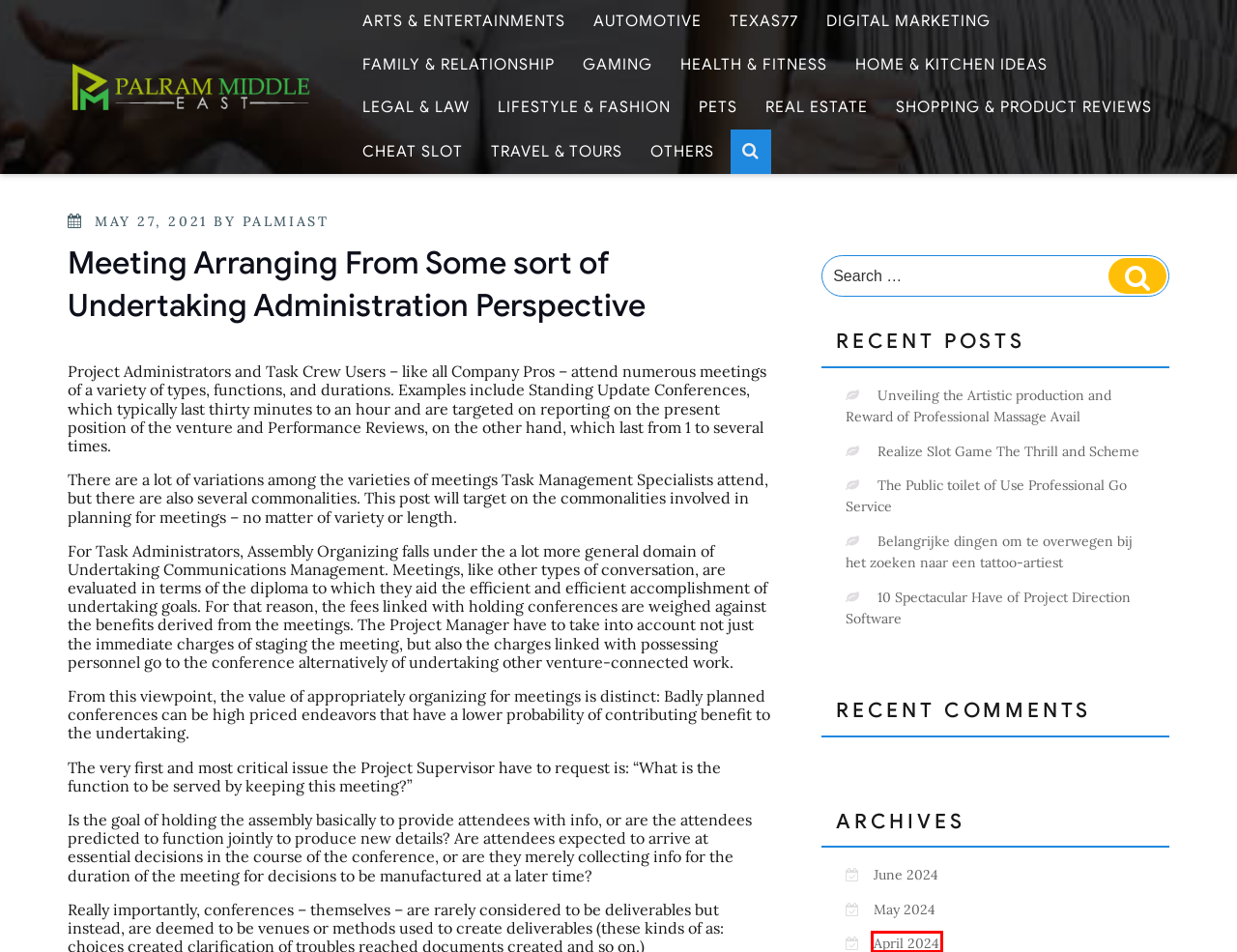You are provided with a screenshot of a webpage that includes a red rectangle bounding box. Please choose the most appropriate webpage description that matches the new webpage after clicking the element within the red bounding box. Here are the candidates:
A. June 2024 – Palram Middle East
B. April 2024 – Palram Middle East
C. Pets – Palram Middle East
D. Home & Kitchen Ideas – Palram Middle East
E. Texas77 – Palram Middle East
F. Travel & Tours – Palram Middle East
G. Digital Marketing – Palram Middle East
H. palmiast – Palram Middle East

B